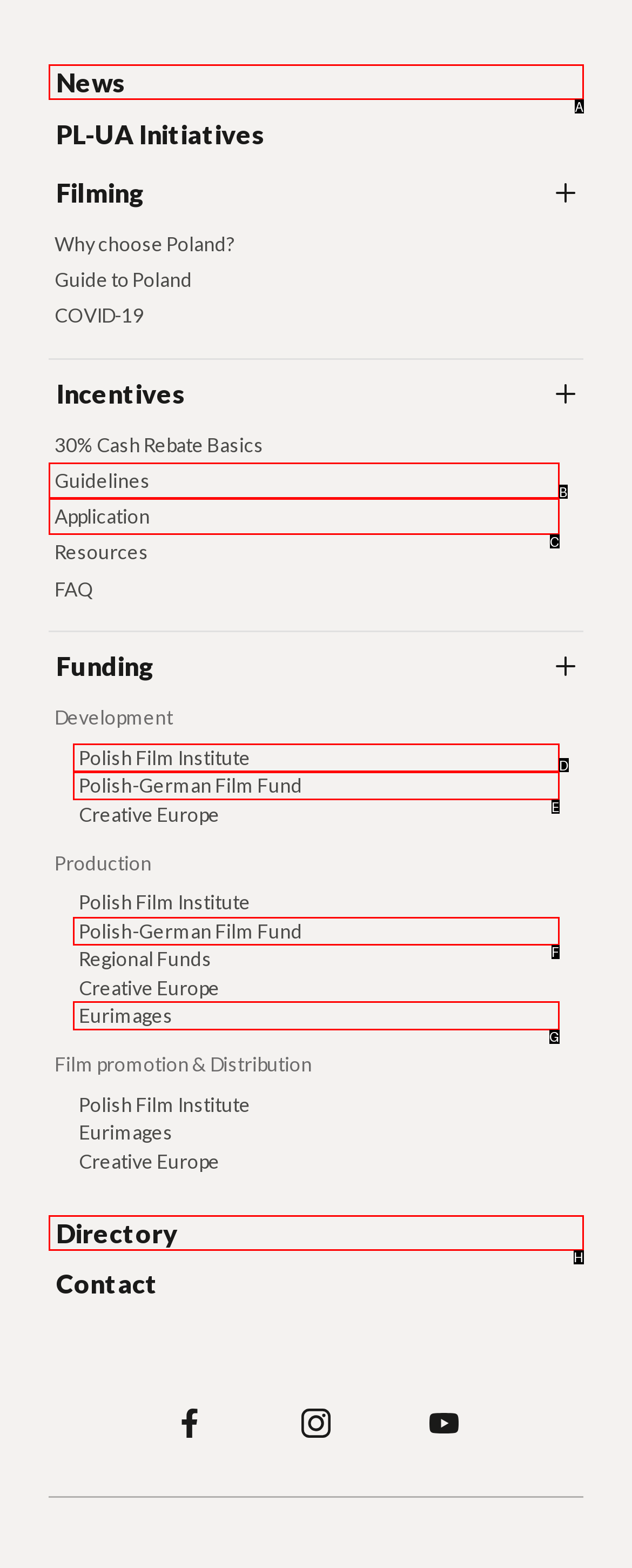Using the provided description: Application, select the most fitting option and return its letter directly from the choices.

C